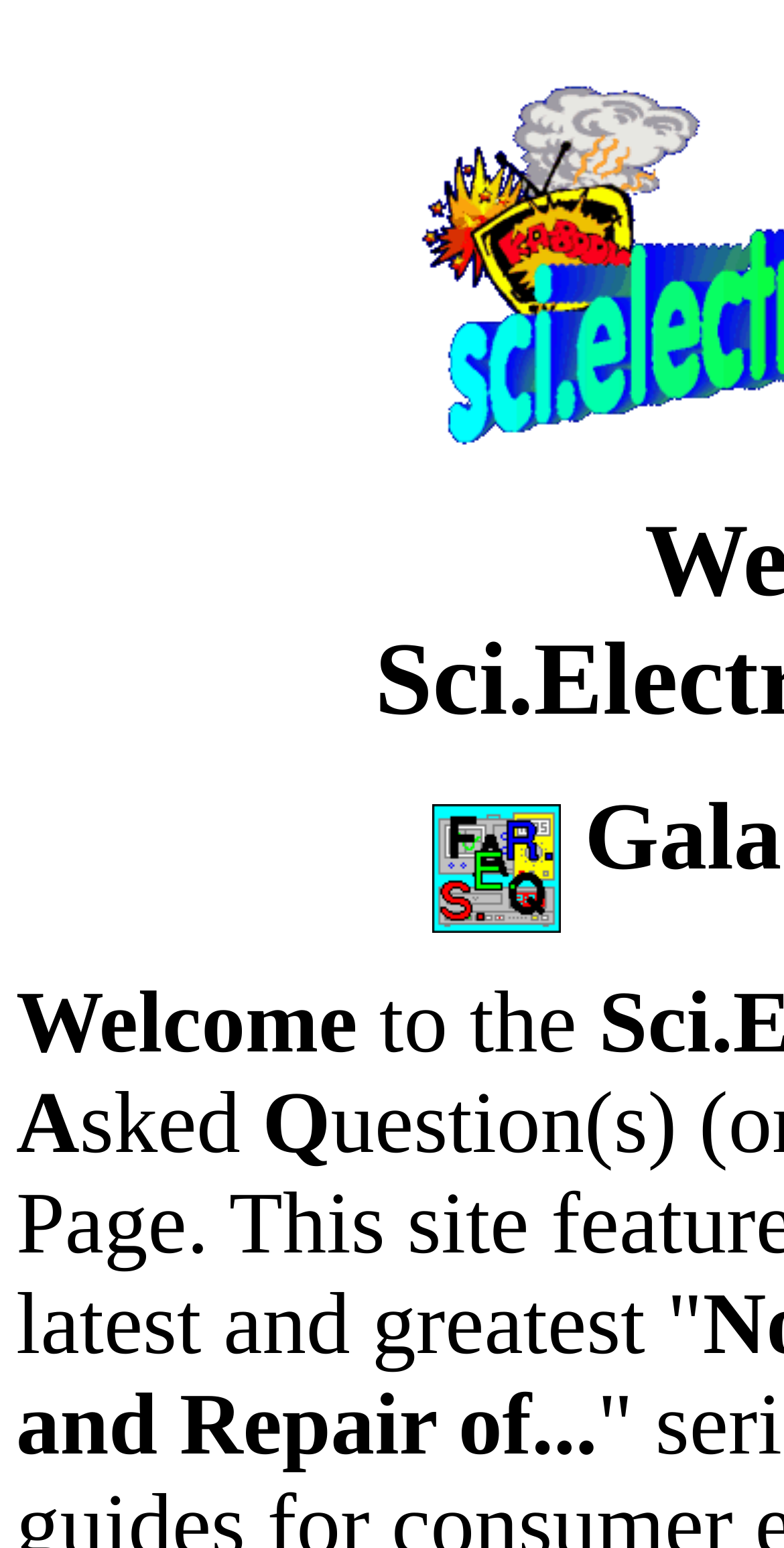Please provide a comprehensive answer to the question based on the screenshot: What is the first letter of the second word in the welcome message?

The welcome message is composed of four words: 'Welcome', 'to', 'the', and 'A'. The second word is 'to', and its first letter is 't'.